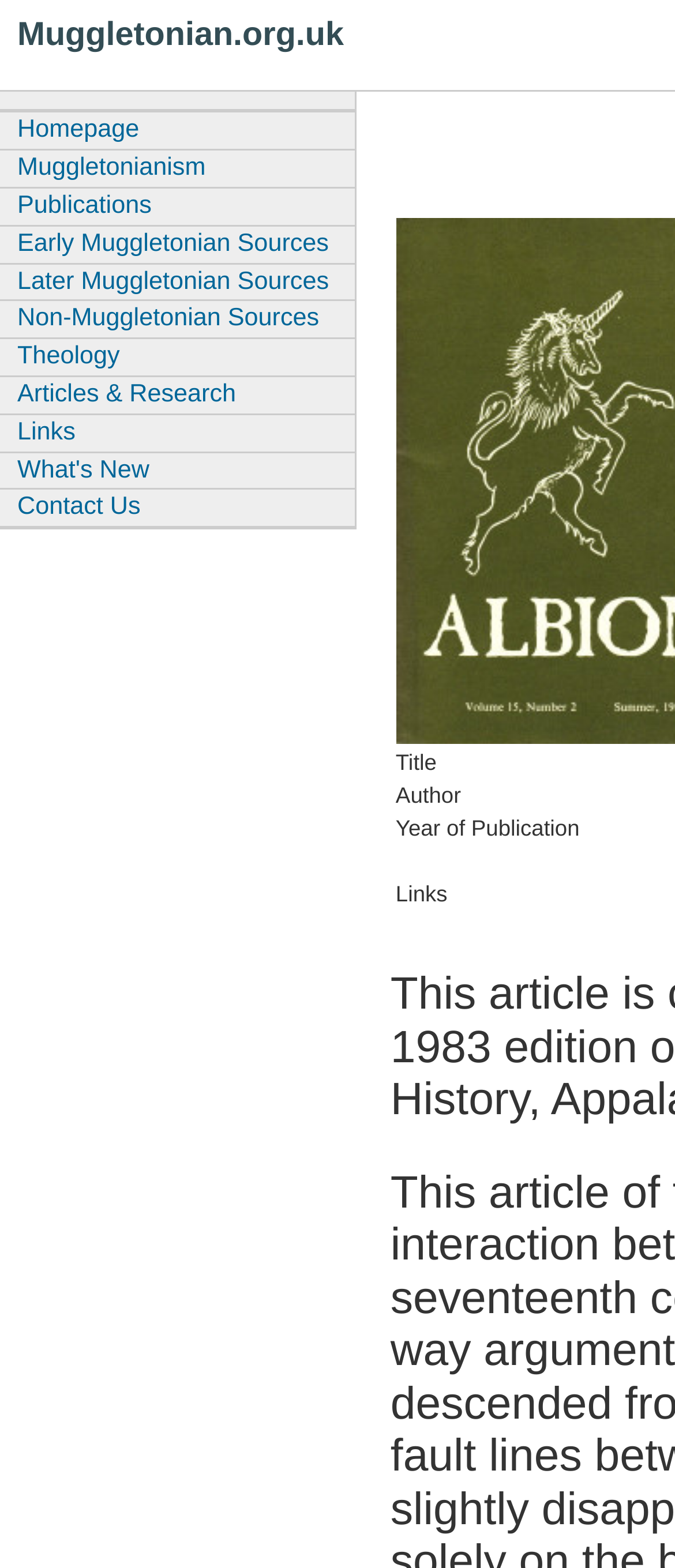Is there a link to a page about theology?
From the screenshot, provide a brief answer in one word or phrase.

Yes